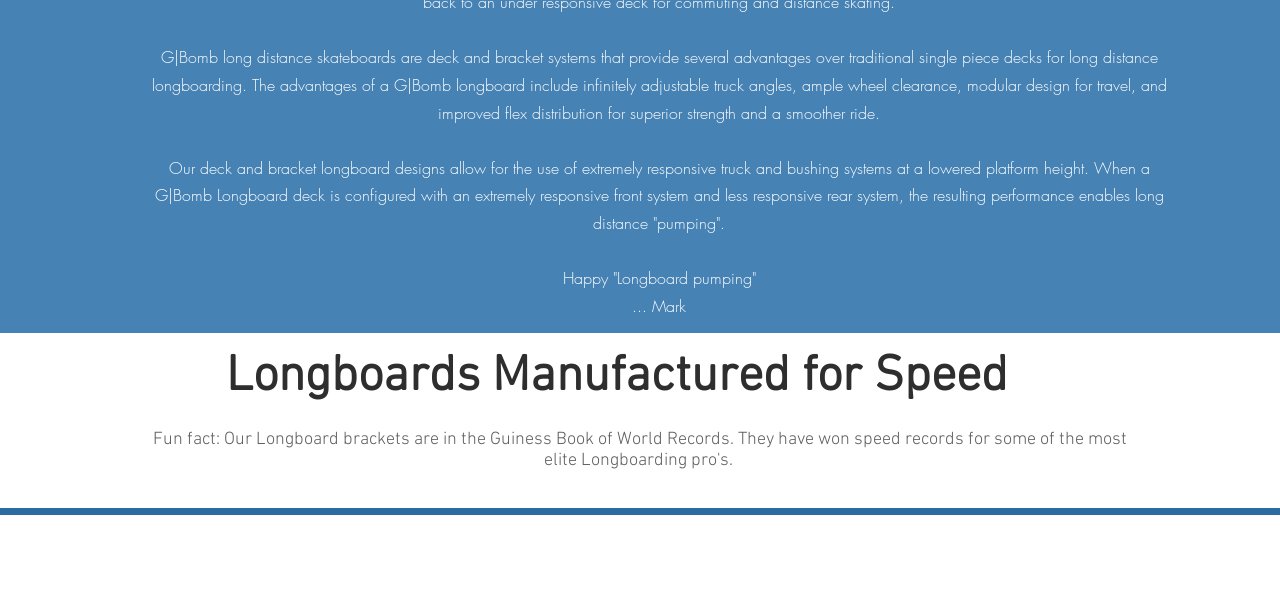Determine the bounding box for the HTML element described here: "Gallery". The coordinates should be given as [left, top, right, bottom] with each number being a float between 0 and 1.

[0.164, 0.867, 0.229, 0.941]